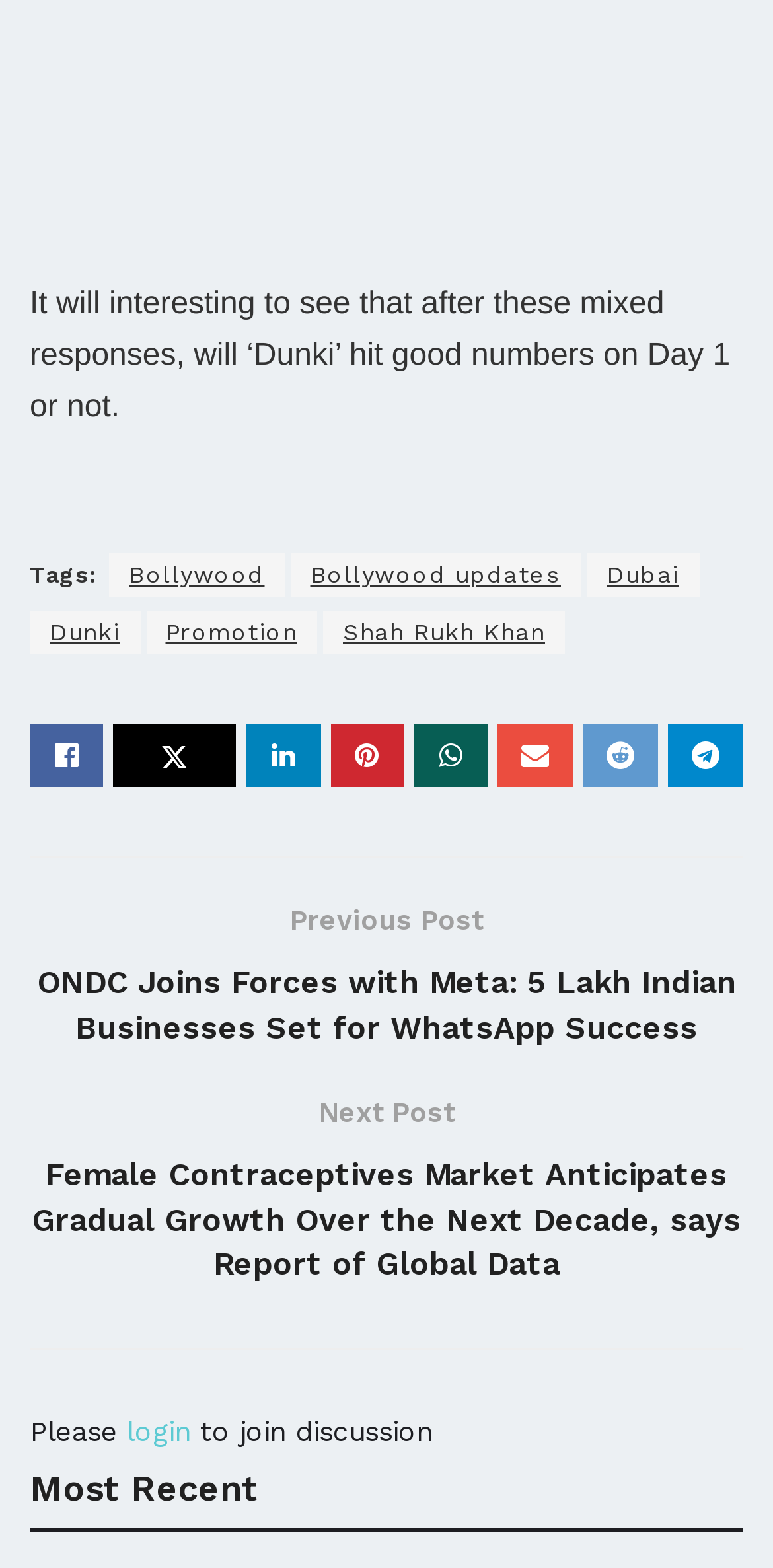How many links are there in the tags section?
Please provide a comprehensive answer based on the visual information in the image.

The tags section contains links to 'Bollywood', 'Bollywood updates', 'Dubai', 'Dunki', 'Promotion', and 'Shah Rukh Khan', which makes a total of 6 links.